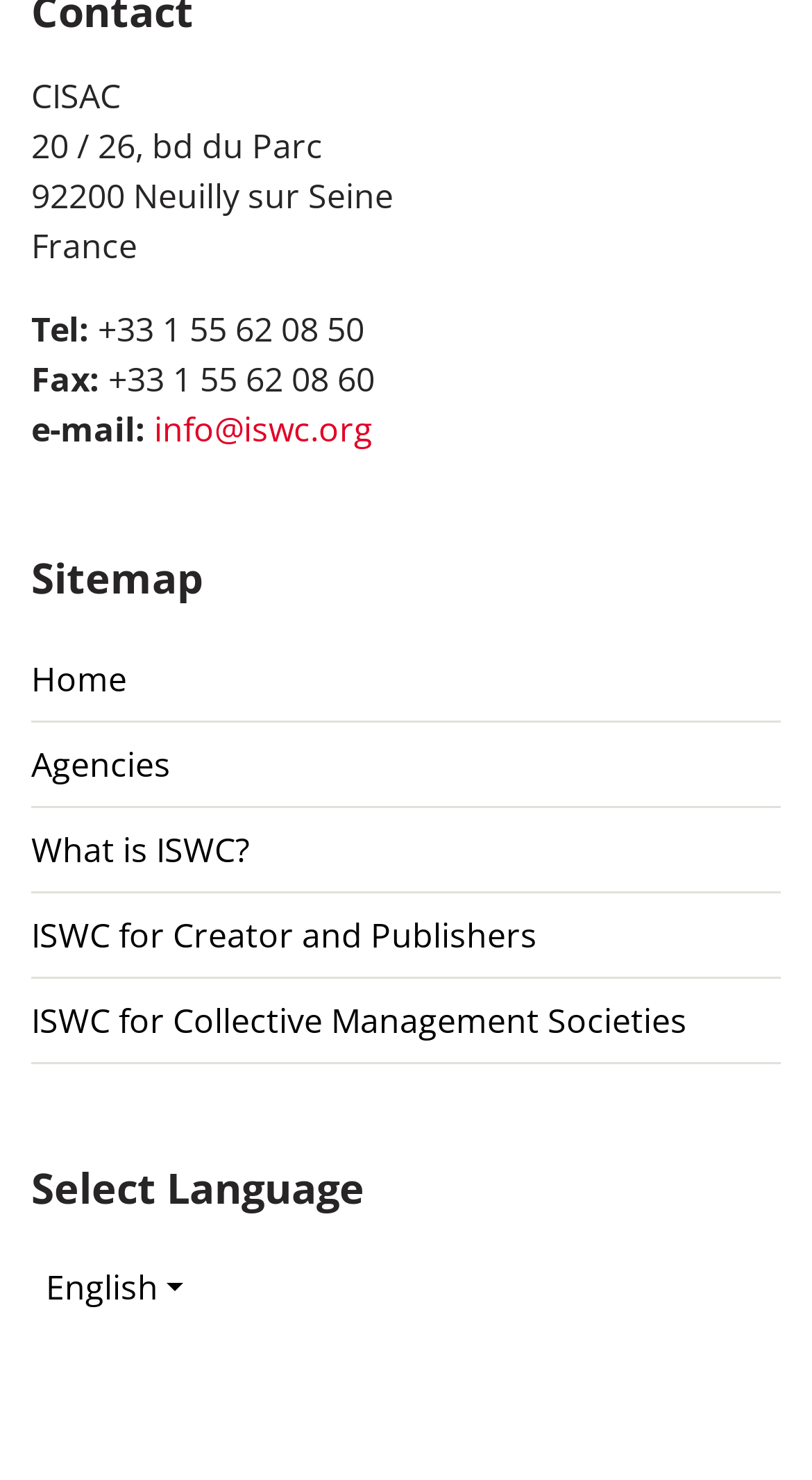What is the language currently selected?
Provide a one-word or short-phrase answer based on the image.

English